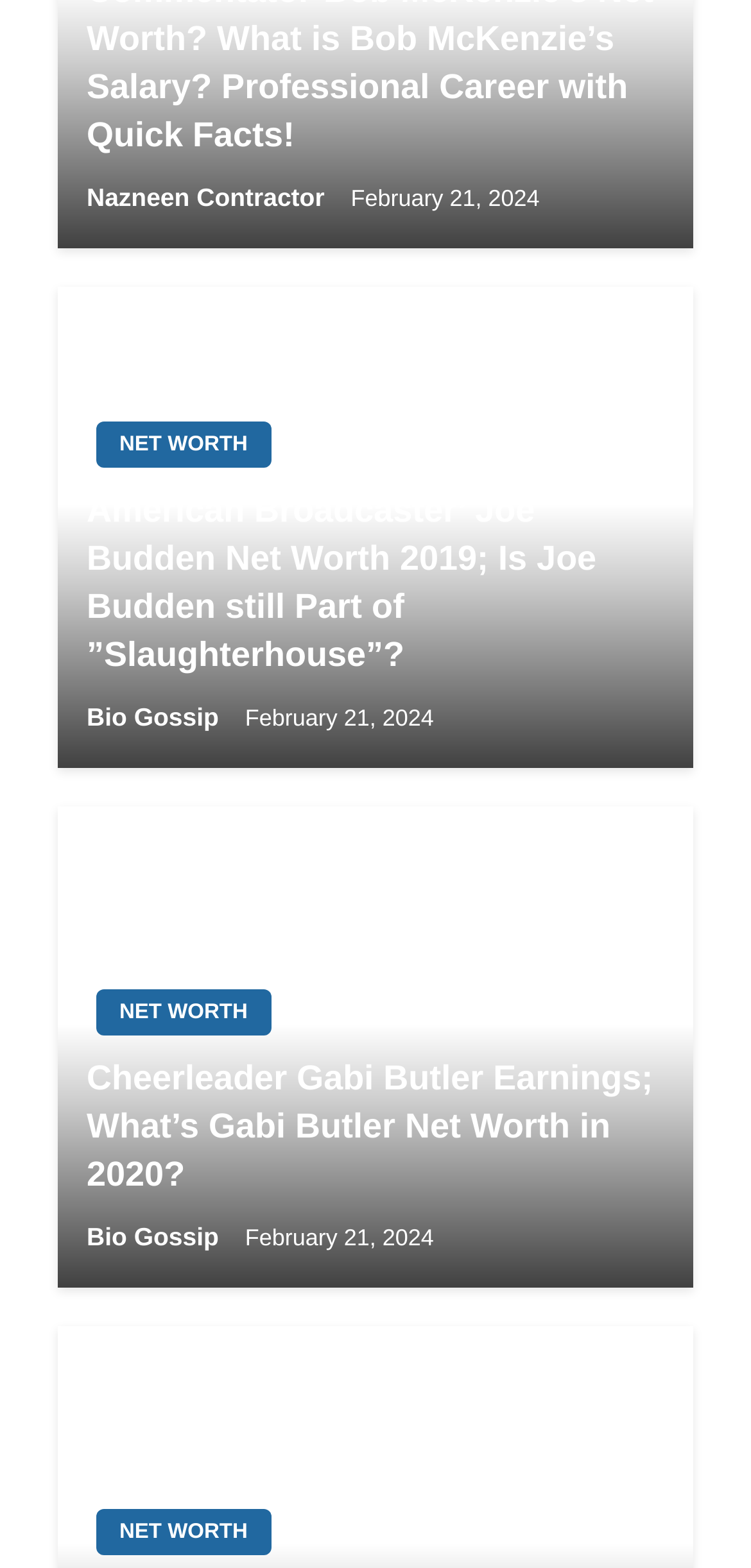What is the net worth of Joe Budden?
Make sure to answer the question with a detailed and comprehensive explanation.

The webpage provides information about Joe Budden's net worth in 2019, but it does not provide a specific figure. It mentions that the article is about Joe Budden's net worth in 2019 and whether he is still part of 'Slaughterhouse'.